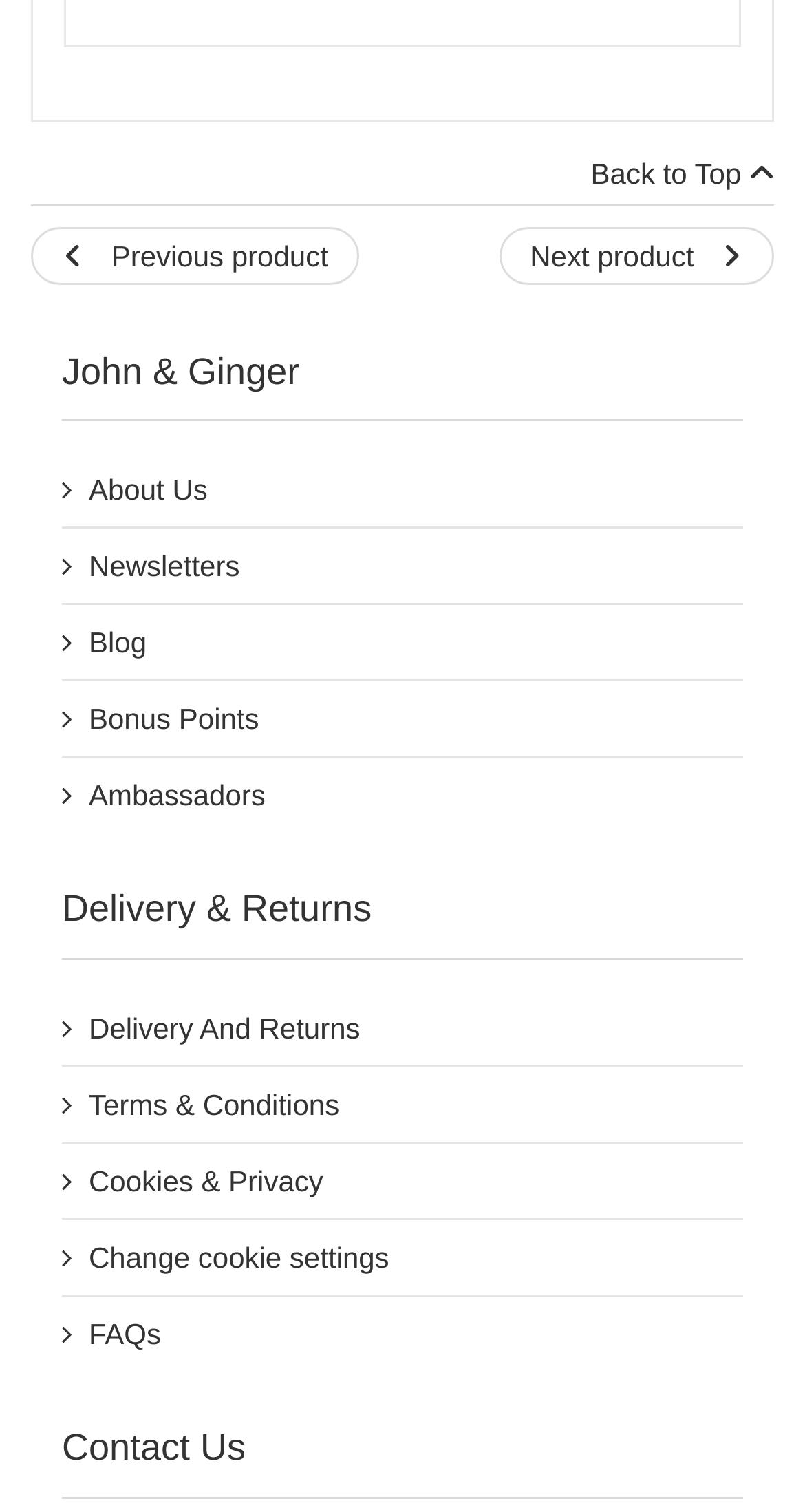Identify the bounding box coordinates for the UI element that matches this description: "Back to Top".

[0.734, 0.1, 0.962, 0.128]